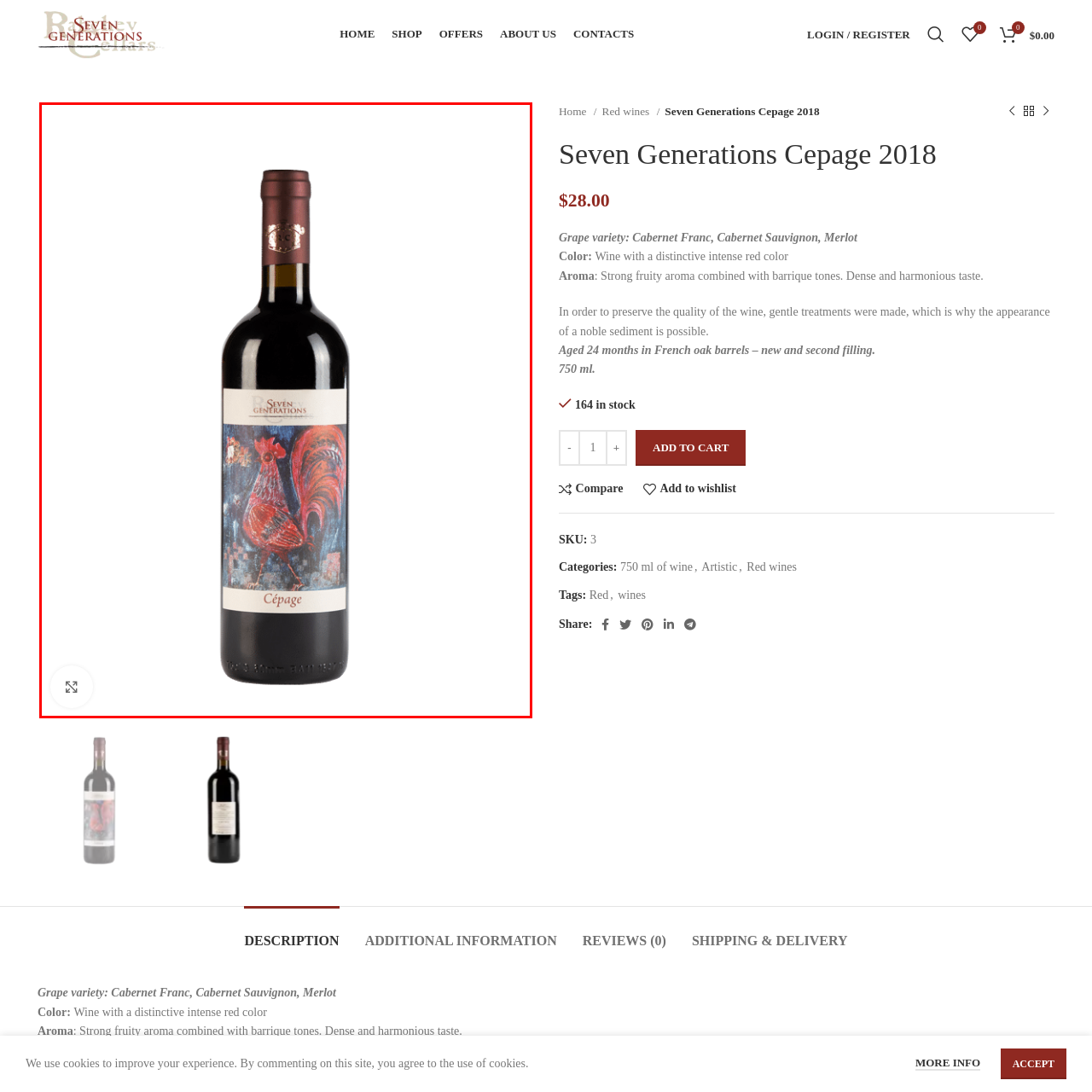What is the illustration on the label?
Review the content shown inside the red bounding box in the image and offer a detailed answer to the question, supported by the visual evidence.

The label on the bottle features a vibrant illustration of a red rooster, which symbolizes tradition and quality, as mentioned in the description.